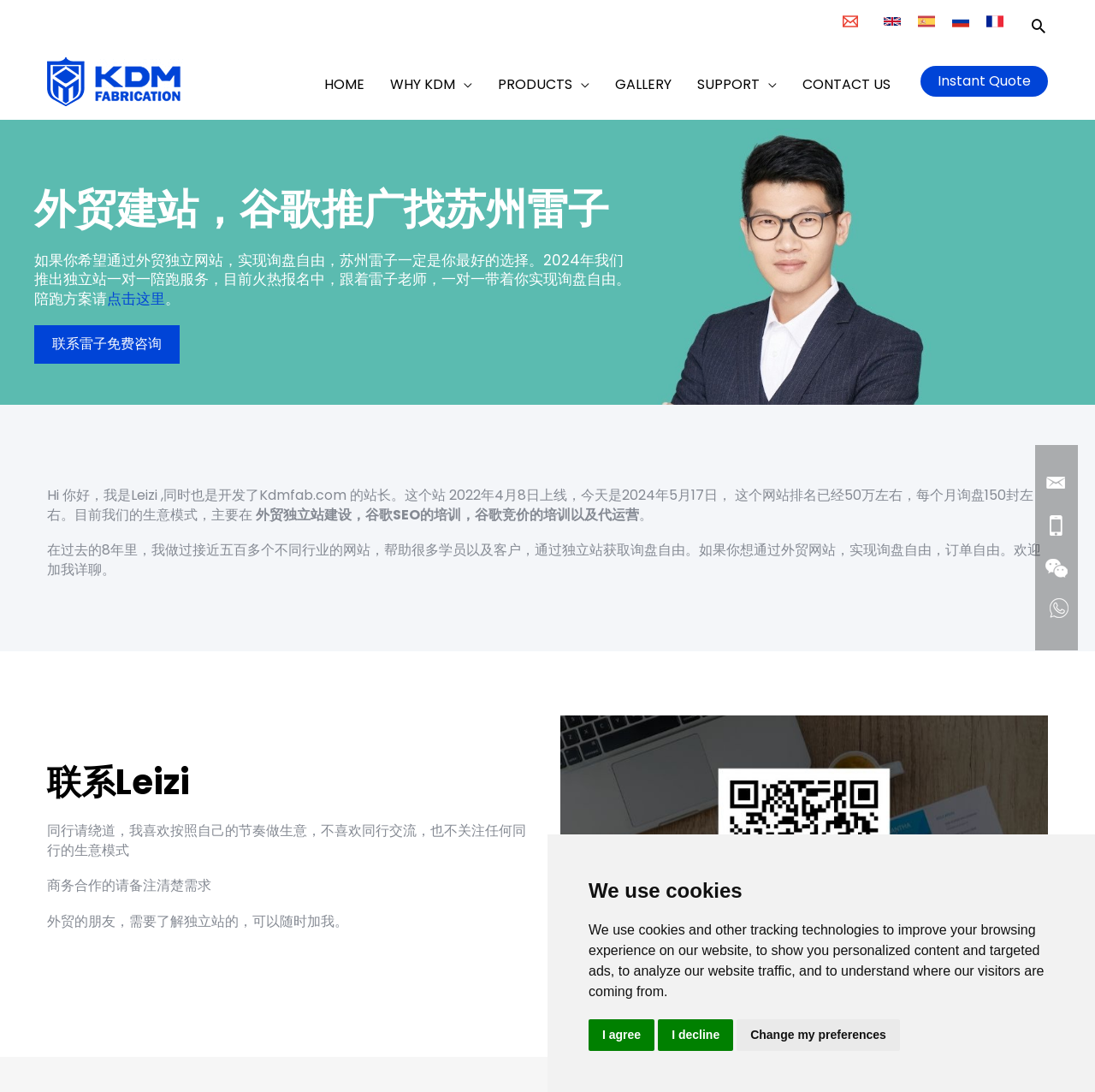Respond to the question below with a concise word or phrase:
What is the current ranking of the website?

50万左右